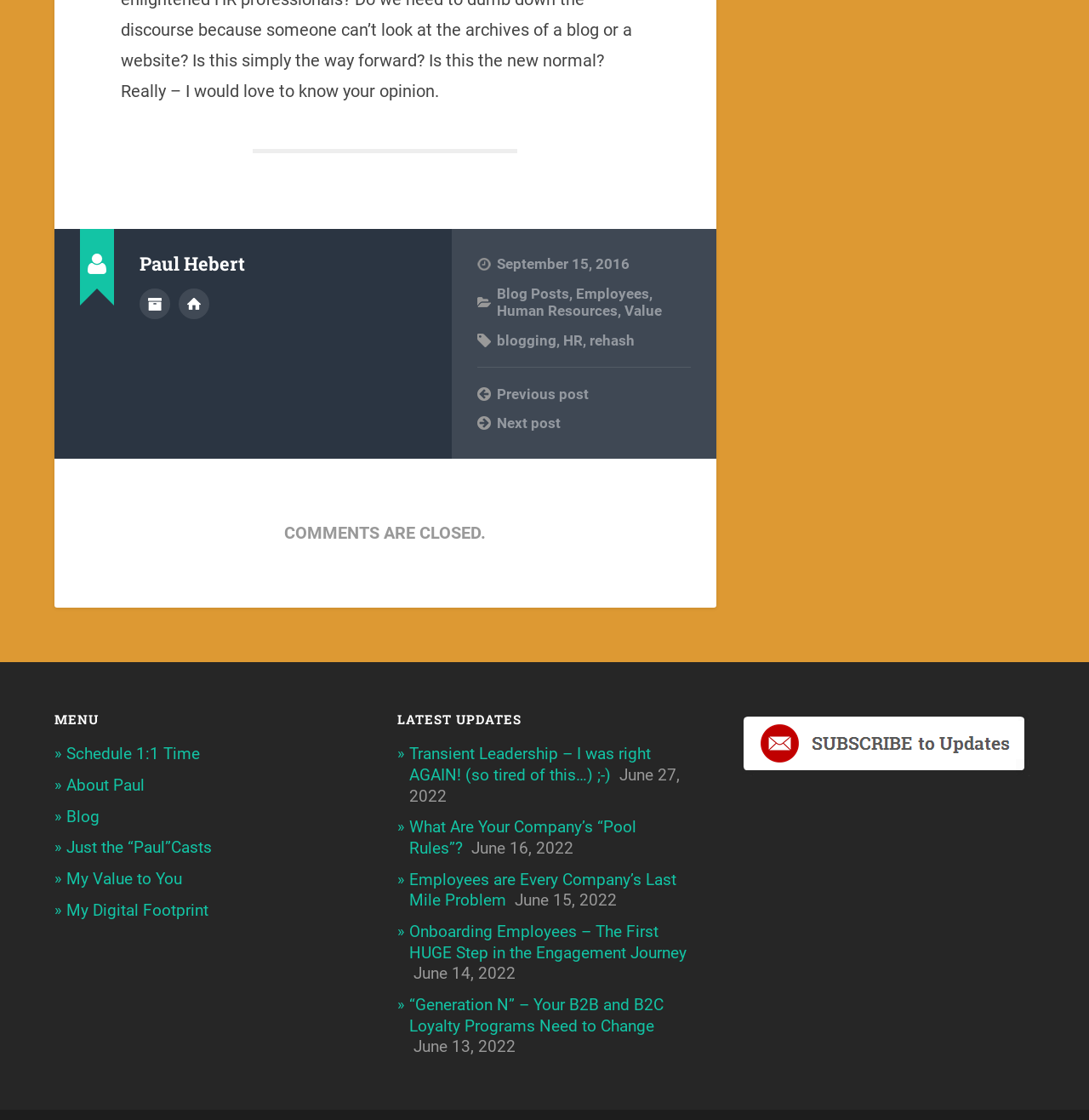Identify the bounding box coordinates necessary to click and complete the given instruction: "Check latest updates".

[0.365, 0.637, 0.635, 0.648]